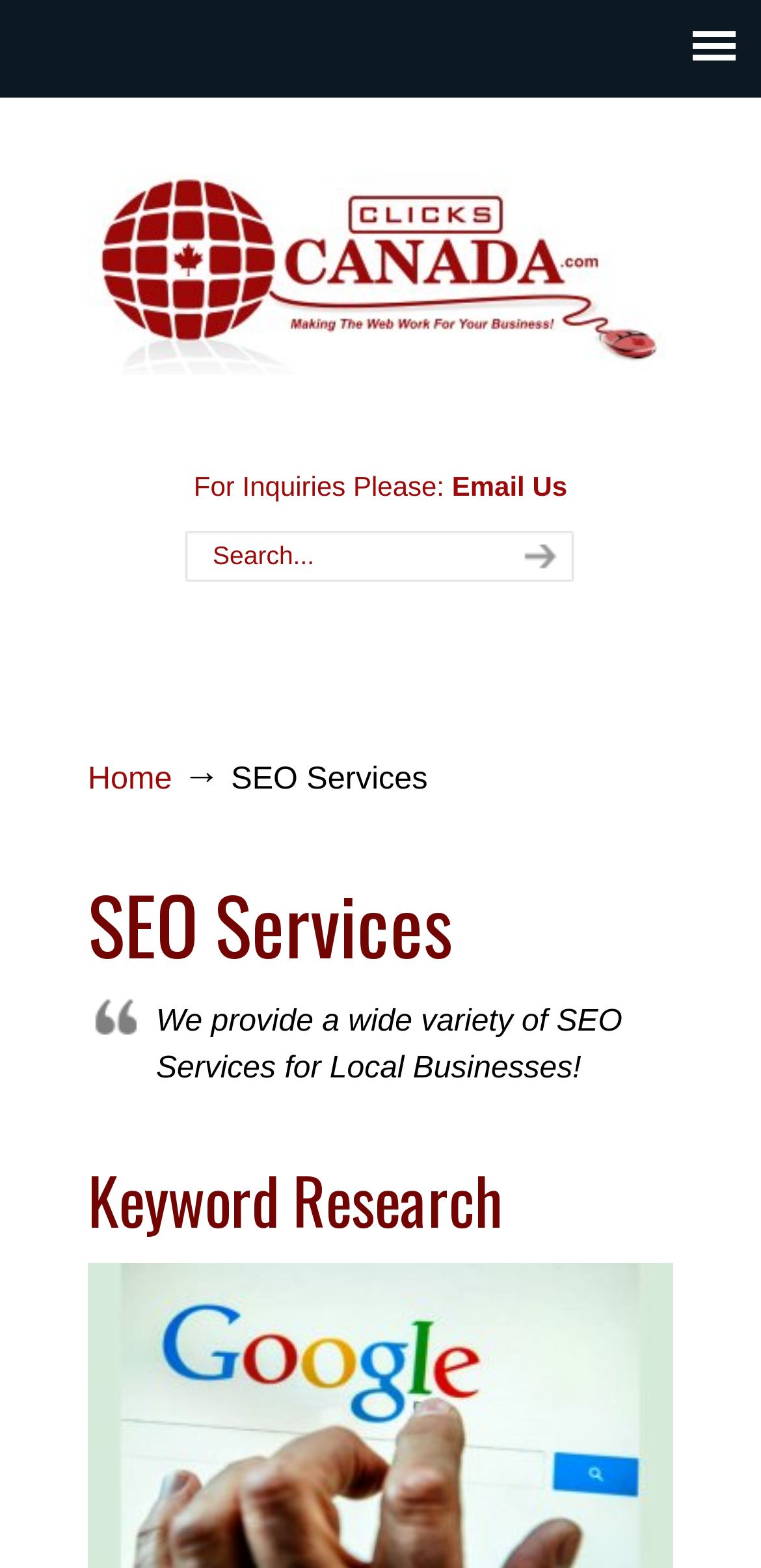What is the company name on the top right?
Answer the question with a detailed explanation, including all necessary information.

I looked at the top right section of the webpage and found a link with the text 'ClicksCanada.com', which appears to be the company name.